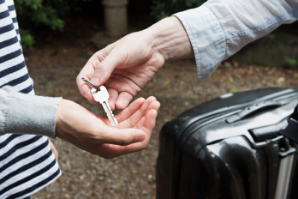What is the likely scenario in the image?
Please use the image to provide an in-depth answer to the question.

The image suggests a rental or accommodation scenario, possibly related to preparing for Airbnb guests, as the person is handing over the keys, and there is a suitcase in the background, hinting at travel or a temporary stay.